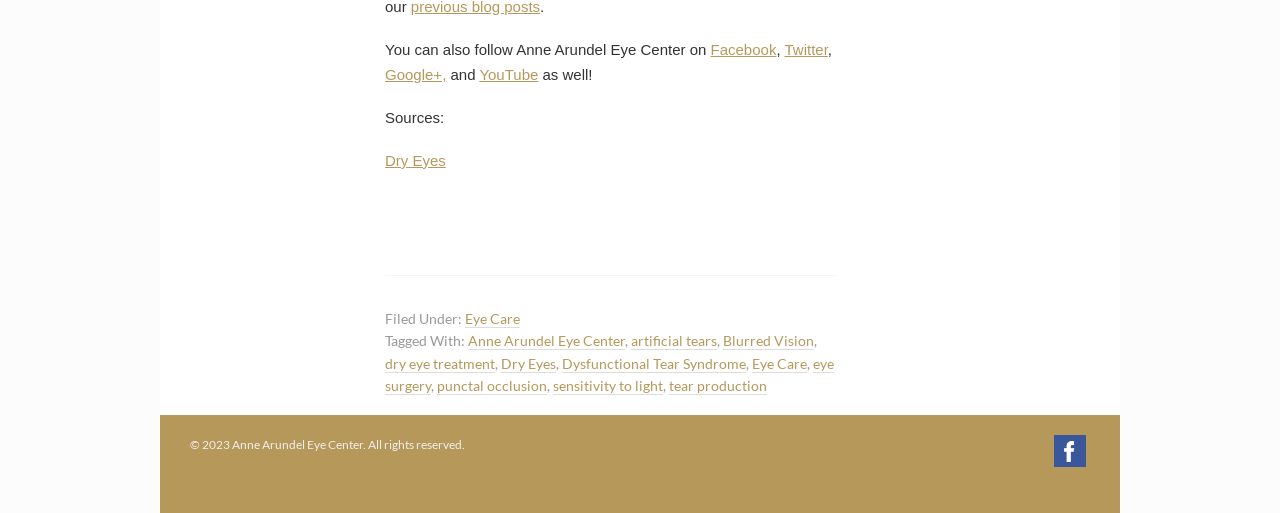Please determine the bounding box coordinates of the section I need to click to accomplish this instruction: "Visit YouTube".

[0.375, 0.128, 0.421, 0.162]